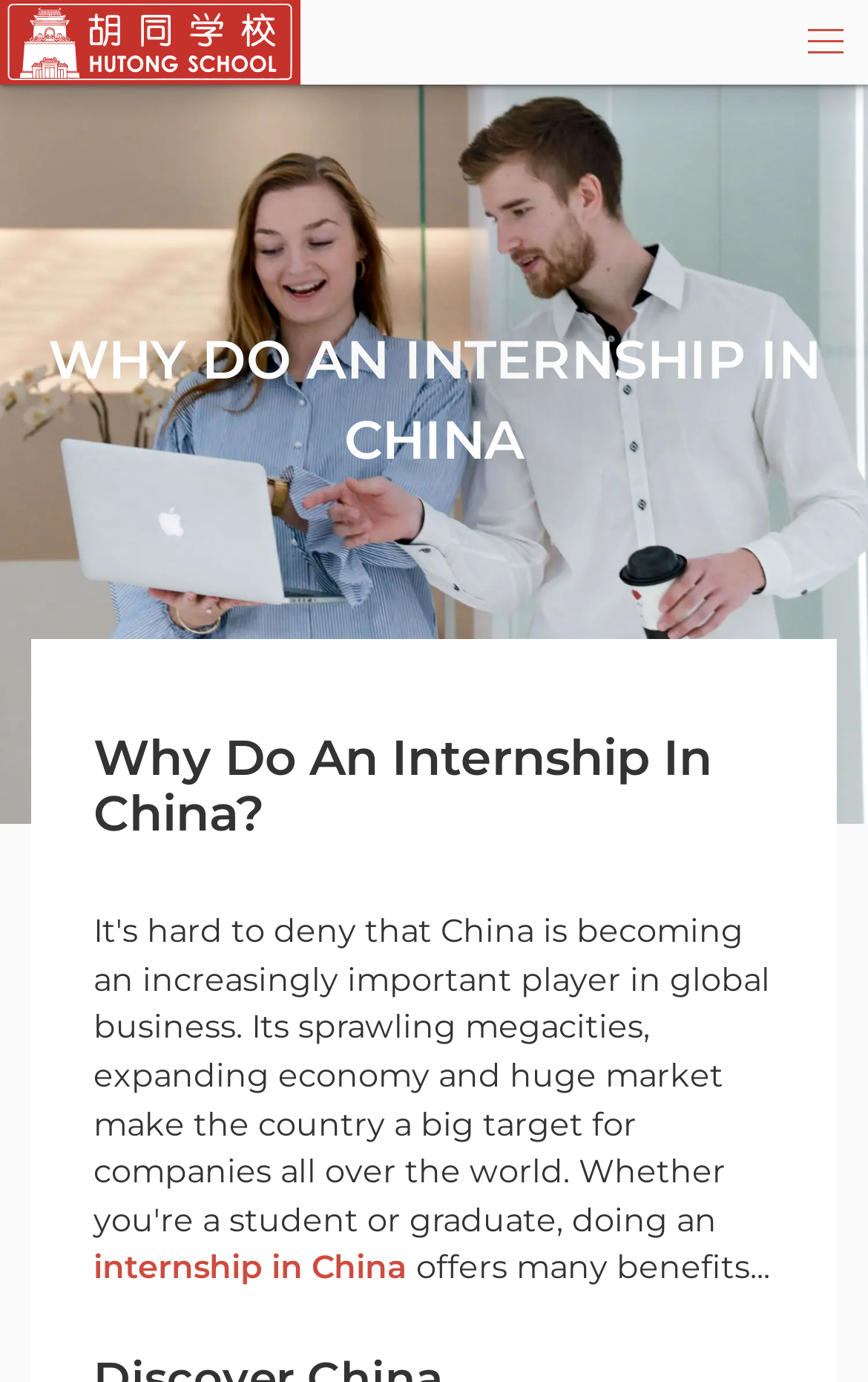What is the purpose of an internship in China?
Please provide a comprehensive and detailed answer to the question.

The purpose of an internship in China can be inferred from the text 'offers many benefits...' which is located below the heading 'Why Do An Internship In China?'. This text suggests that an internship in China provides various advantages.